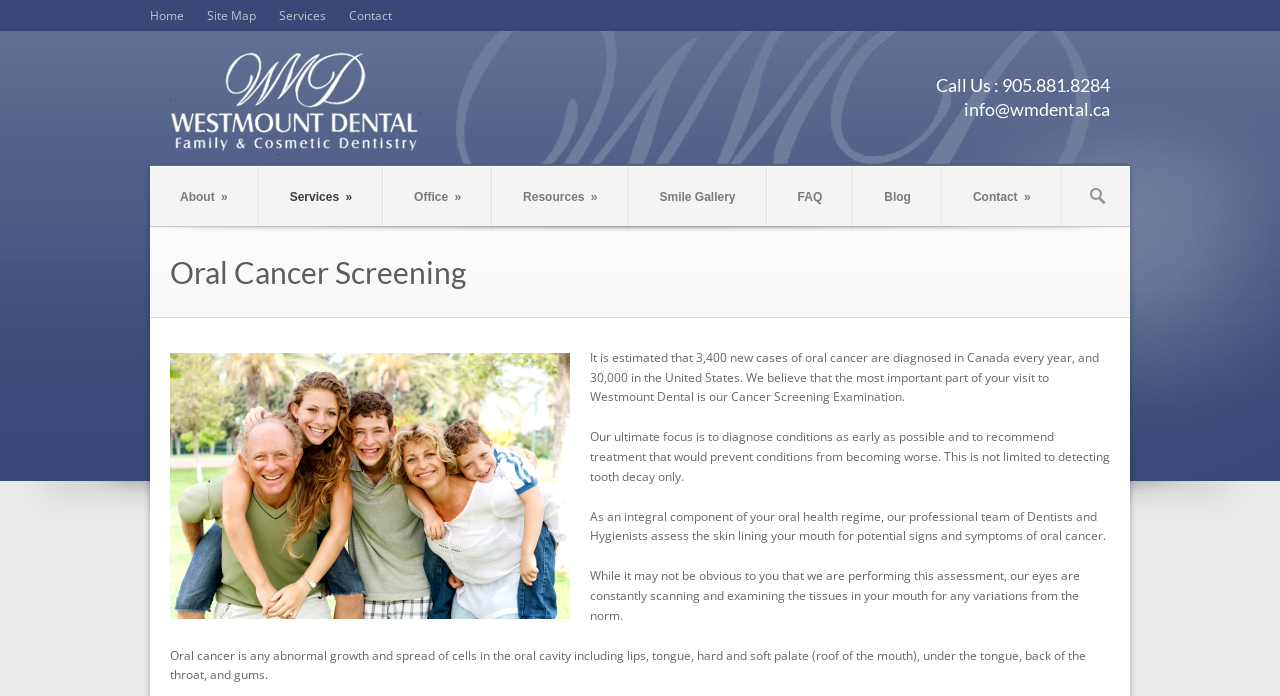What is the role of the professional team of Dentists and Hygienists?
Look at the image and answer the question using a single word or phrase.

To assess the skin lining the mouth